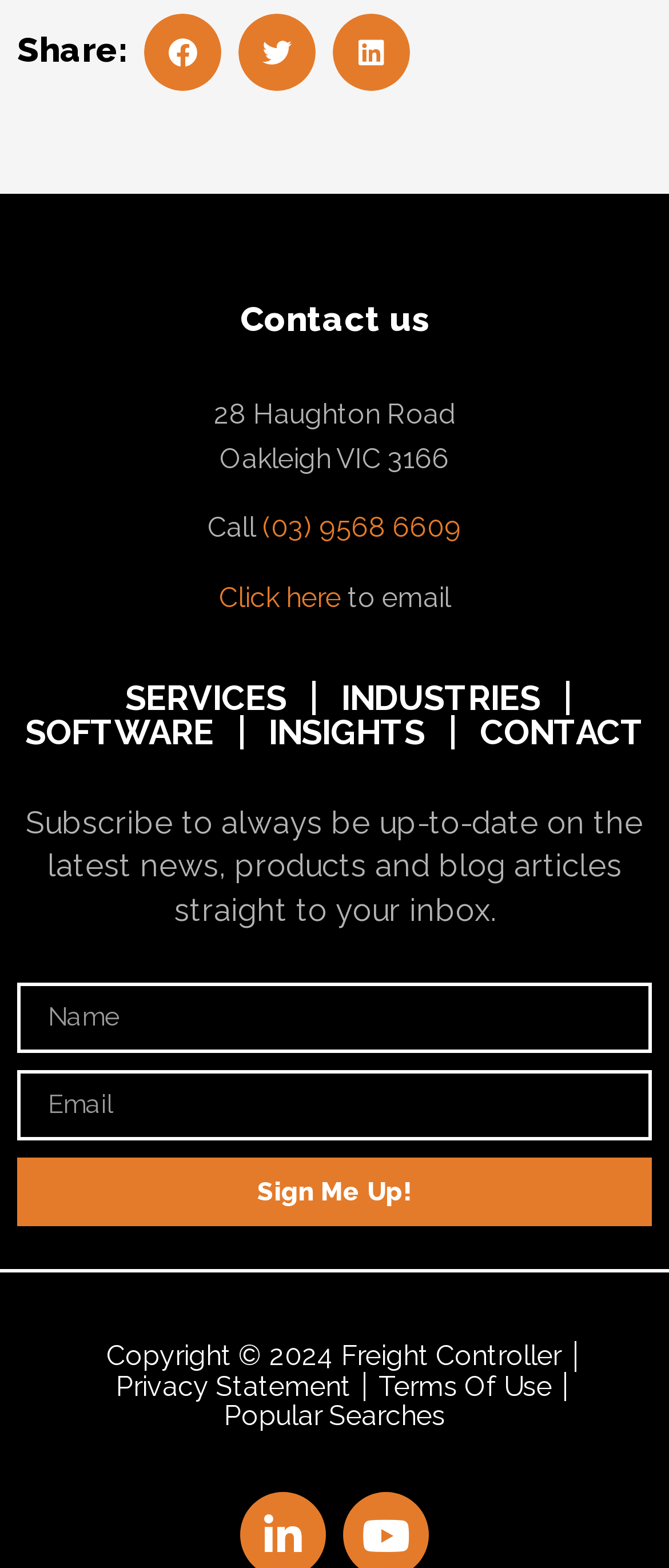Can you identify the bounding box coordinates of the clickable region needed to carry out this instruction: 'Call (03) 9568 6609'? The coordinates should be four float numbers within the range of 0 to 1, stated as [left, top, right, bottom].

[0.392, 0.326, 0.69, 0.347]